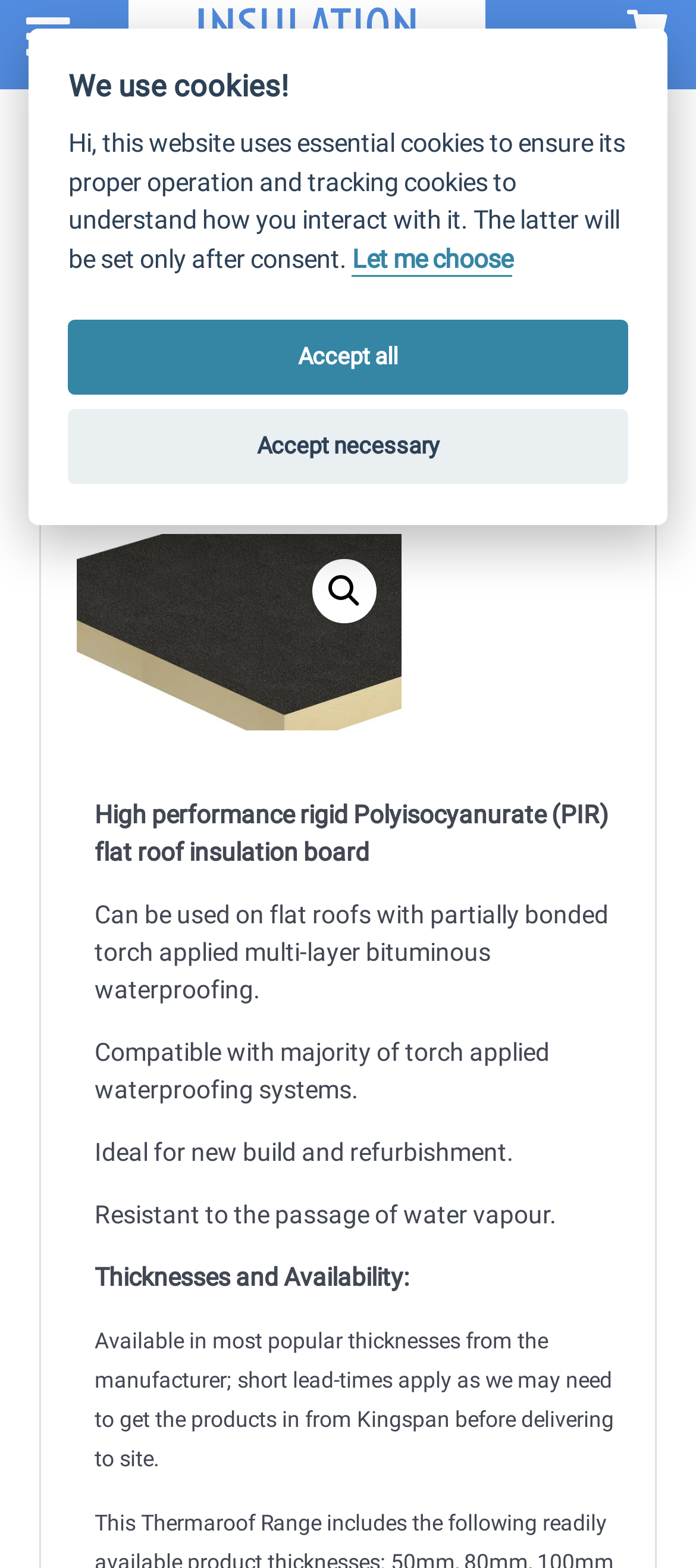Identify the bounding box for the UI element described as: "title="Kingspan-Thermaroof-TR24-flat-roof-board-corner"". The coordinates should be four float numbers between 0 and 1, i.e., [left, top, right, bottom].

[0.11, 0.398, 0.578, 0.523]